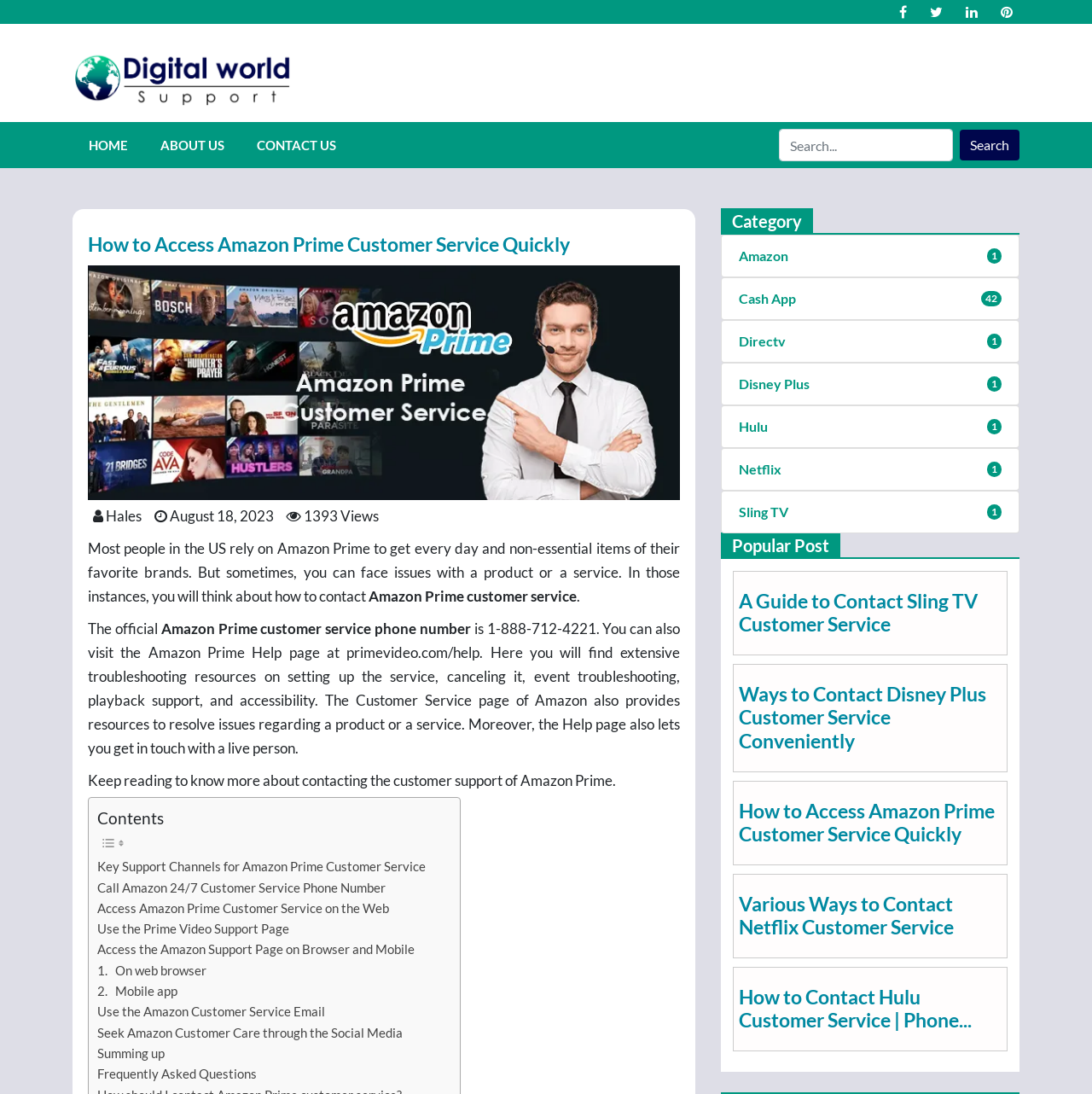Please locate the bounding box coordinates of the element that should be clicked to complete the given instruction: "Contact Amazon 24/7 Customer Service".

[0.089, 0.802, 0.353, 0.82]